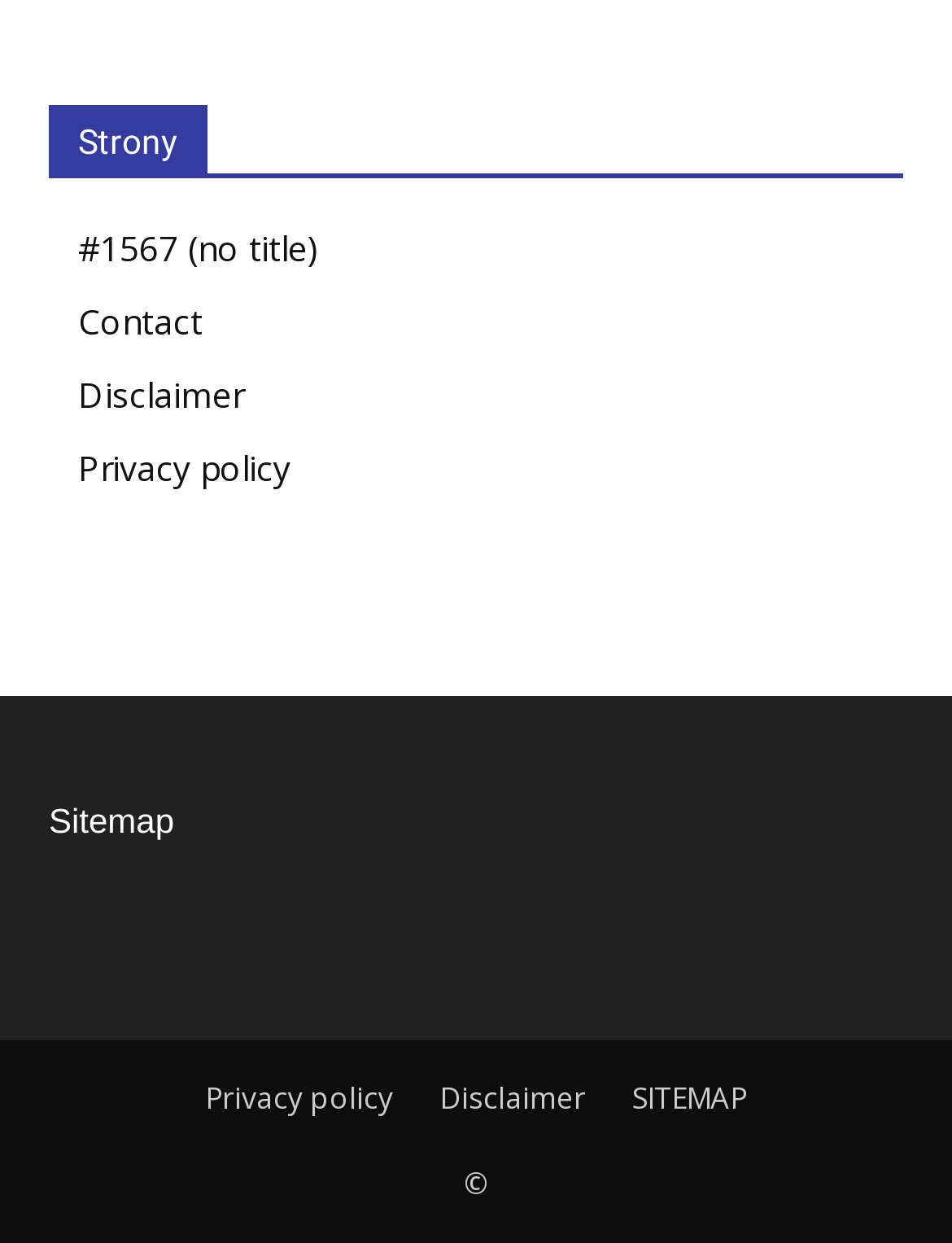Please find the bounding box coordinates of the clickable region needed to complete the following instruction: "Go to Privacy policy". The bounding box coordinates must consist of four float numbers between 0 and 1, i.e., [left, top, right, bottom].

[0.082, 0.357, 0.305, 0.394]